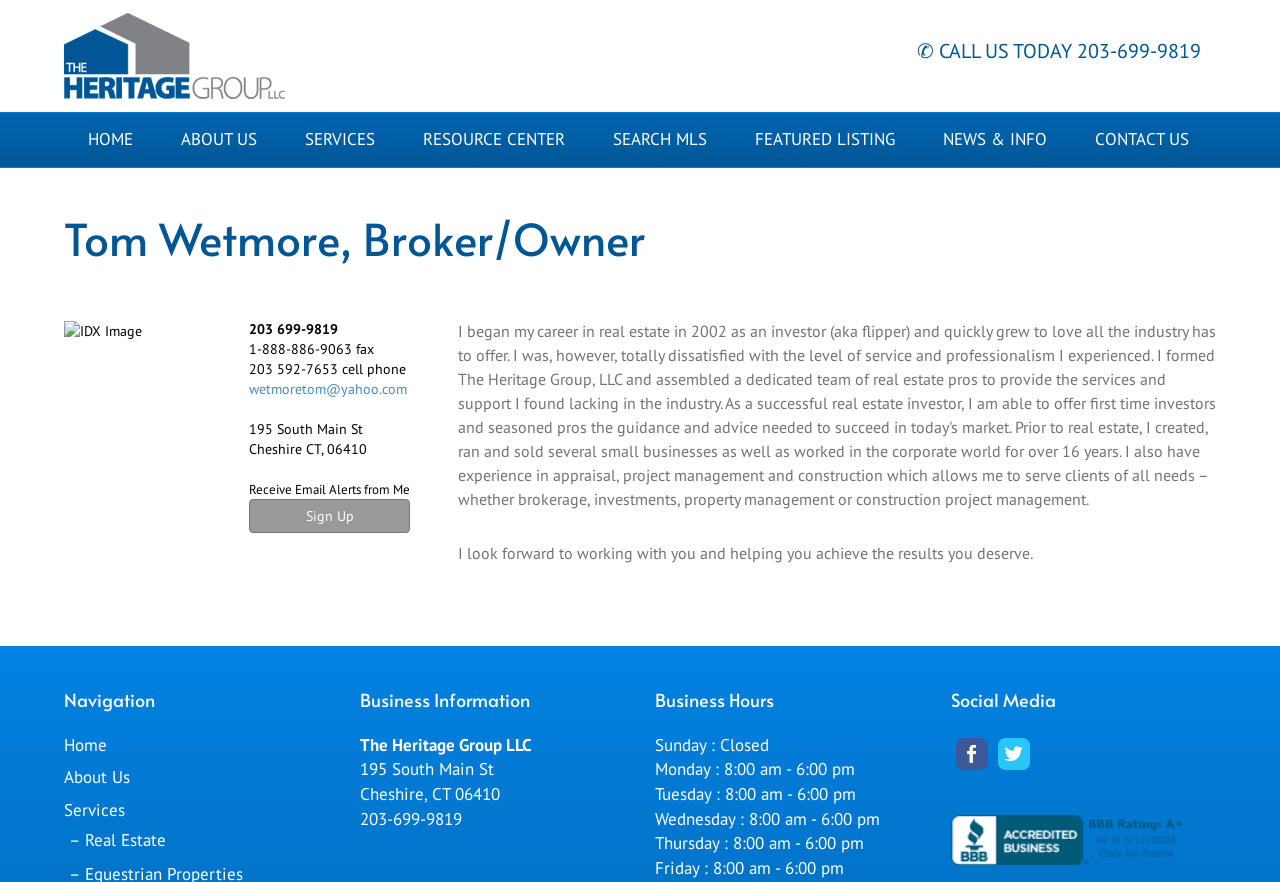For the element described, predict the bounding box coordinates as (top-left x, top-left y, bottom-right x, bottom-right y). All values should be between 0 and 1. Element description: alt="The Heritage Group LLC"

[0.05, 0.049, 0.223, 0.074]